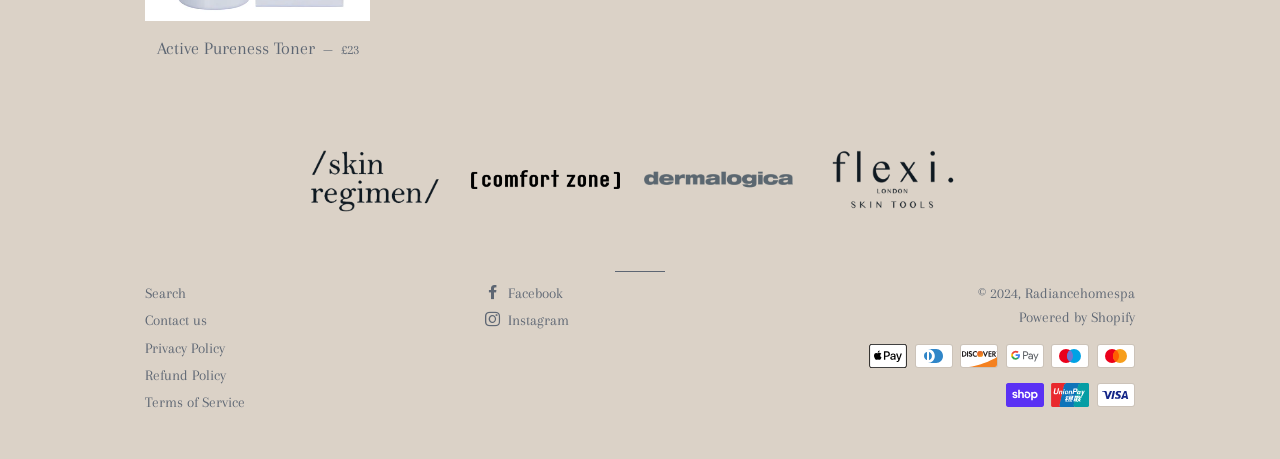Mark the bounding box of the element that matches the following description: "Privacy Policy".

[0.113, 0.74, 0.176, 0.775]